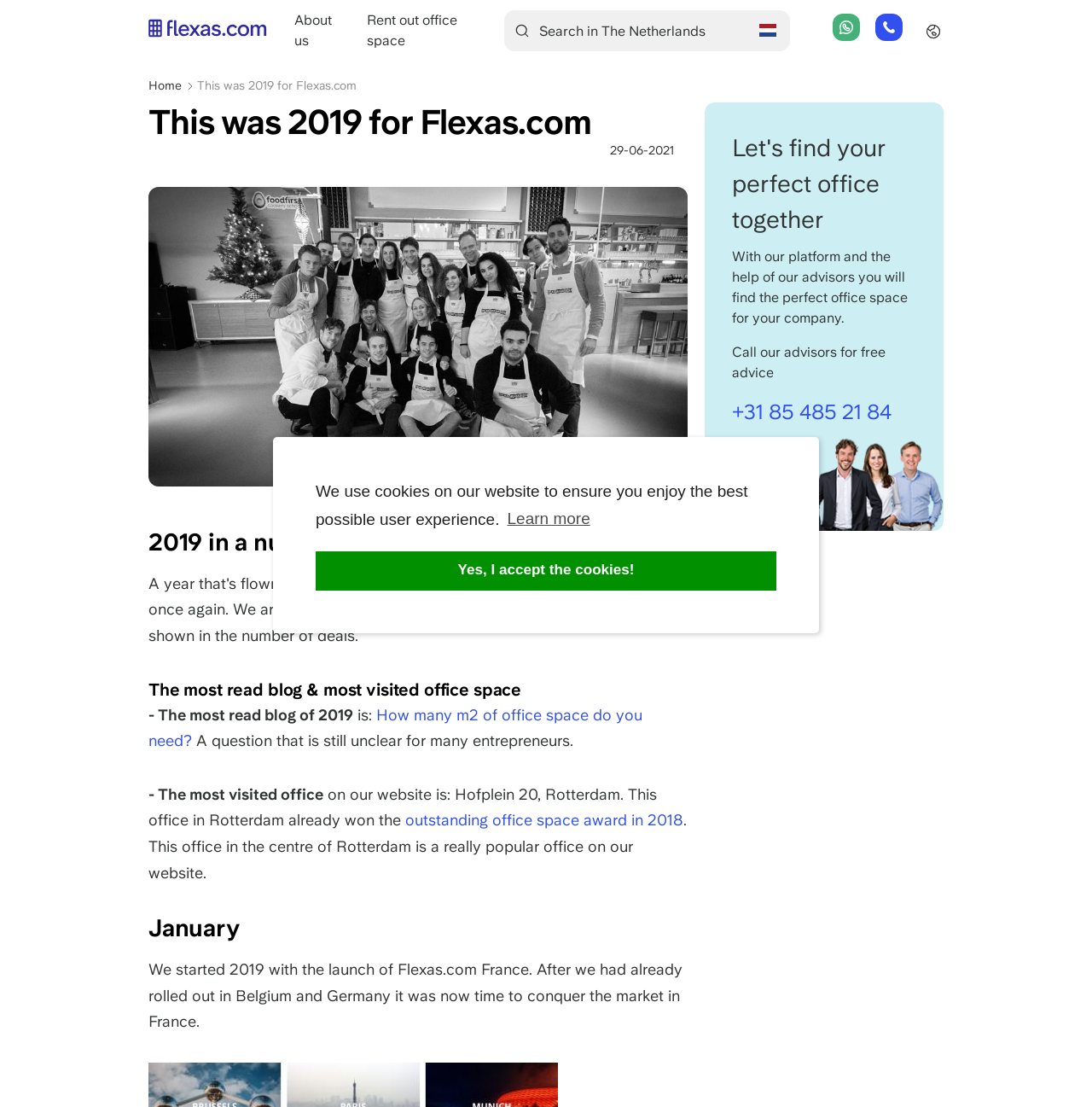Show the bounding box coordinates for the element that needs to be clicked to execute the following instruction: "Click on 'Analog Spark'". Provide the coordinates in the form of four float numbers between 0 and 1, i.e., [left, top, right, bottom].

None